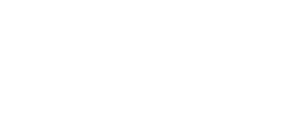What does the logo promote?
Analyze the screenshot and provide a detailed answer to the question.

The logo plays a significant role in promoting the team's activities, achievements, and community involvement, which is positioned within the context of Roncalli High School Athletics.